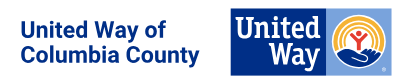Interpret the image and provide an in-depth description.

The image features the logo of the United Way of Columbia County. On the left side, the text "United Way of Columbia County" is displayed in a bold, inviting font that emphasizes the organization's name and mission. To the right, there is a distinct logo that depicts a stylized figure reaching upwards, surrounded by a colorful sunburst, symbolizing hope and community support. The use of blue and yellow colors conveys a sense of trust and optimism, reflecting the organization's commitment to improving lives and fostering a stronger community. This visual representation encapsulates the spirit of collaboration and support that the United Way aims to promote in Columbia County.